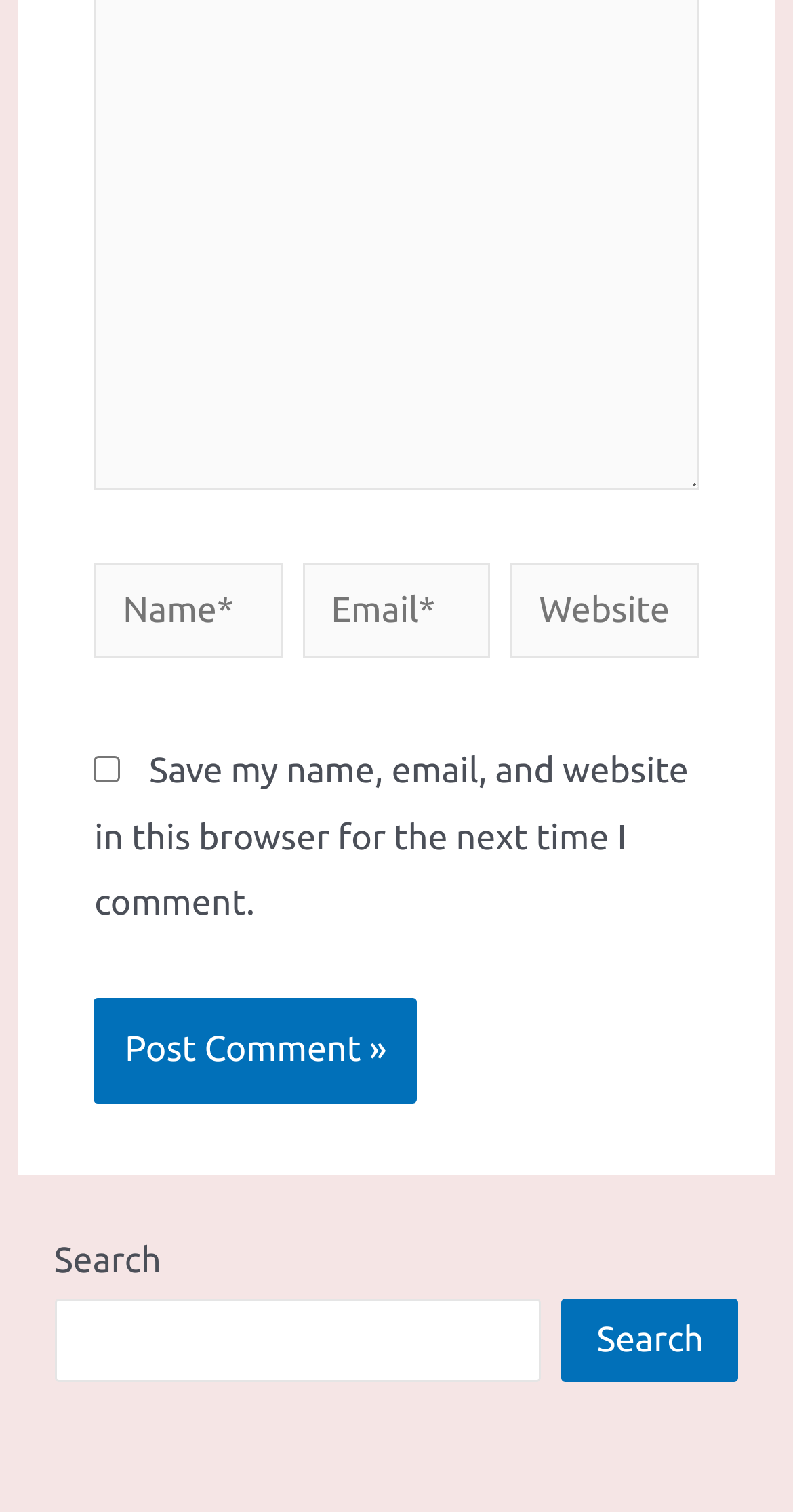Using the provided description: "name="submit" value="Post Comment »"", find the bounding box coordinates of the corresponding UI element. The output should be four float numbers between 0 and 1, in the format [left, top, right, bottom].

[0.119, 0.66, 0.526, 0.73]